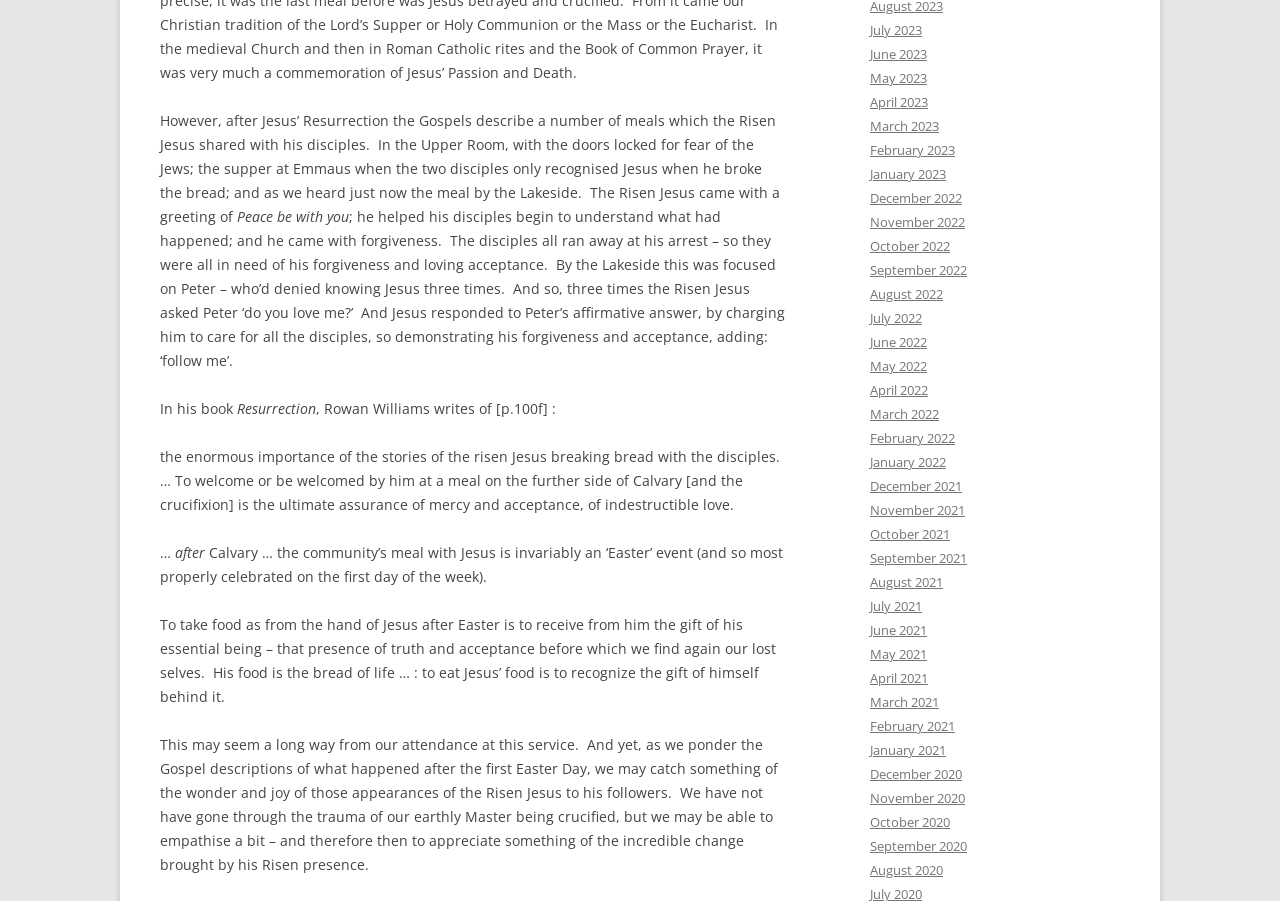What is the gift of Jesus' essential being?
Refer to the image and offer an in-depth and detailed answer to the question.

To take food as from the hand of Jesus after Easter is to receive from him the gift of his essential being, which is the bread of life, and to recognize the gift of himself behind it.